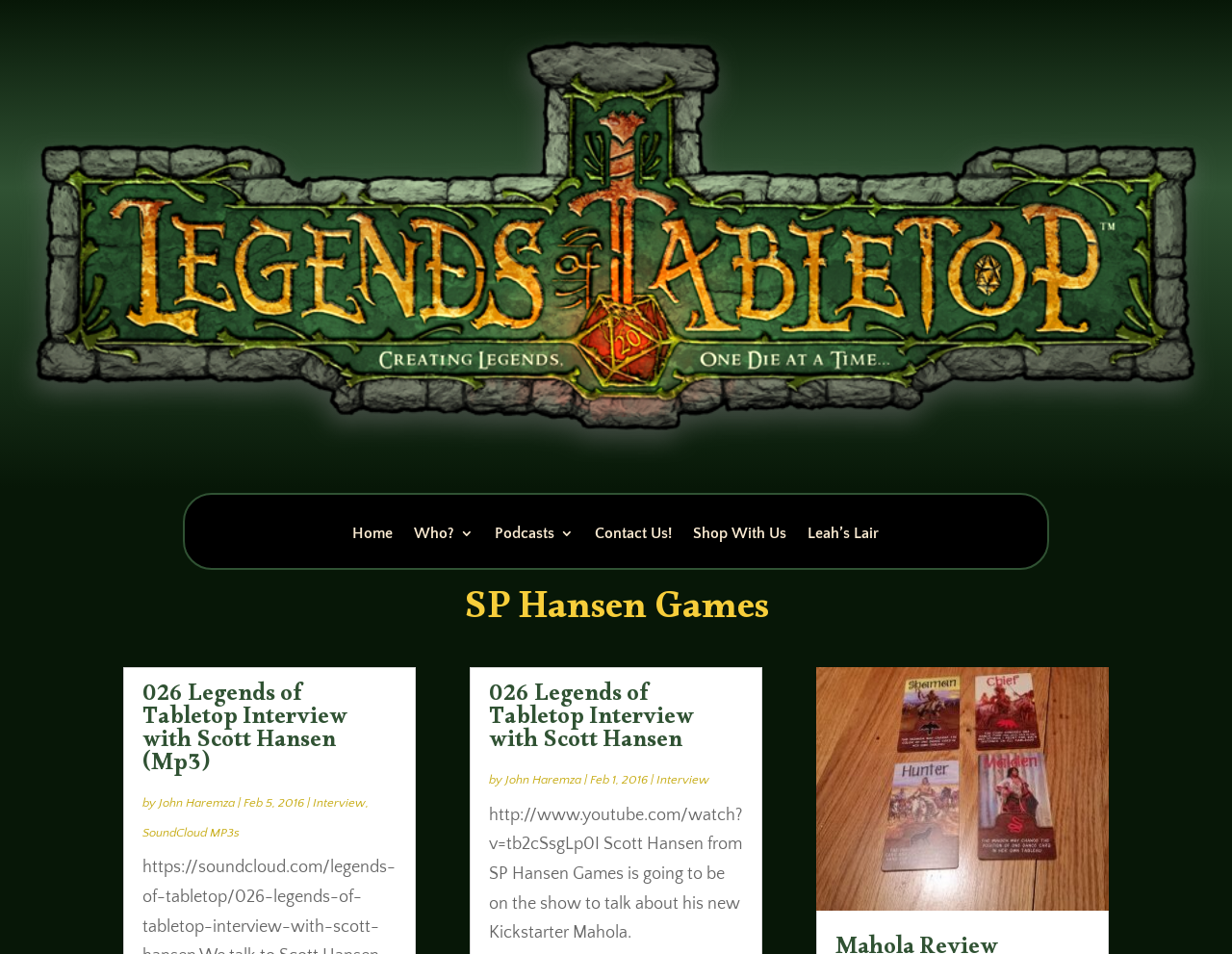What is the date of the second podcast episode?
Please elaborate on the answer to the question with detailed information.

I looked at the second podcast episode and found the text 'Feb 1, 2016', which is the date of the episode.